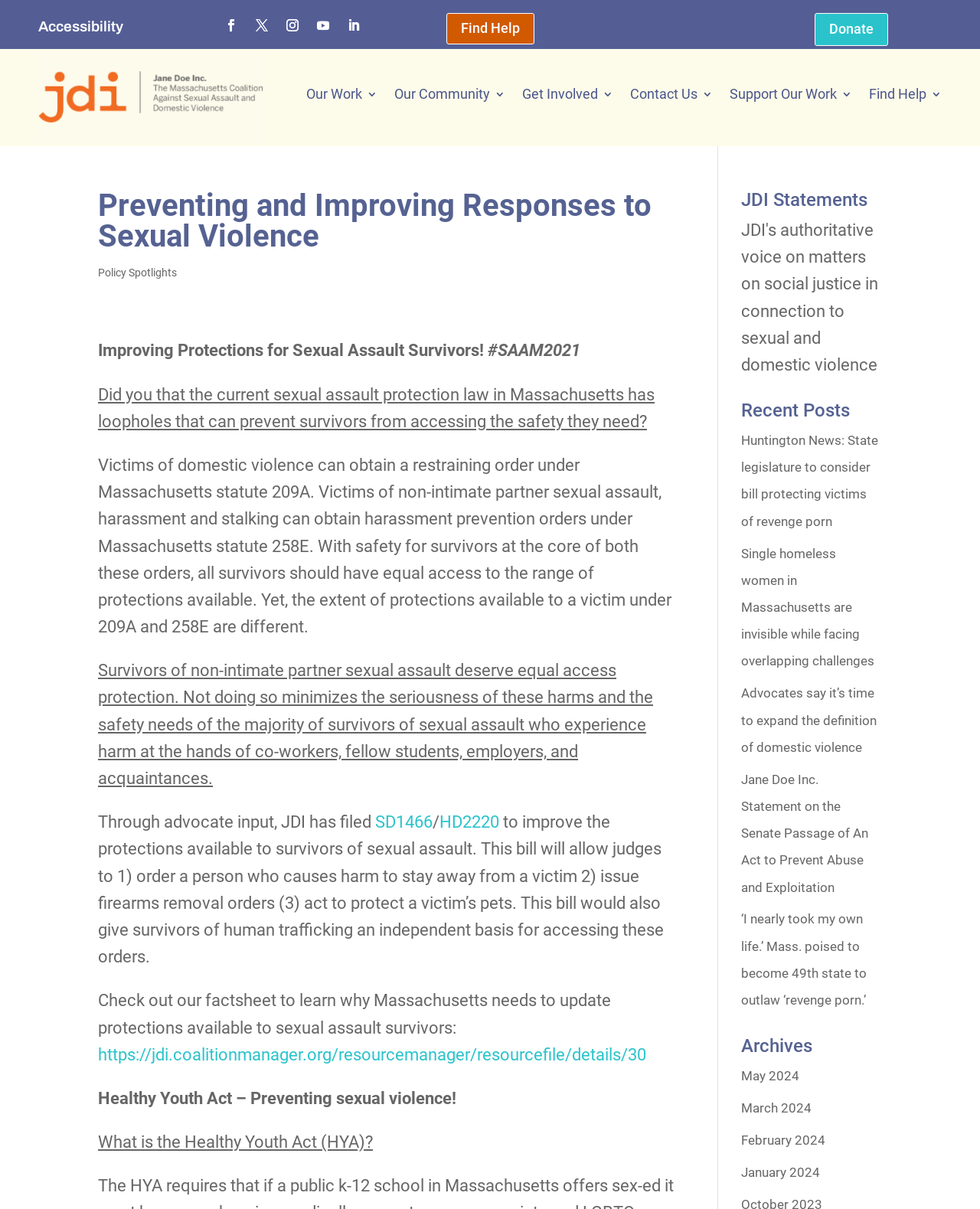Please study the image and answer the question comprehensively:
What is the purpose of the 'Find Help' link?

The 'Find Help' link is likely intended to provide resources and support for survivors of sexual violence, as it is prominently displayed on the webpage and appears to be a key part of the organization's mission.